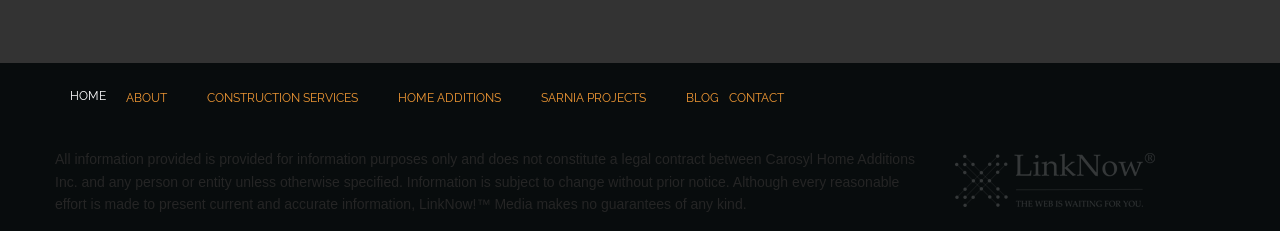What is the first menu item?
Give a one-word or short-phrase answer derived from the screenshot.

HOME